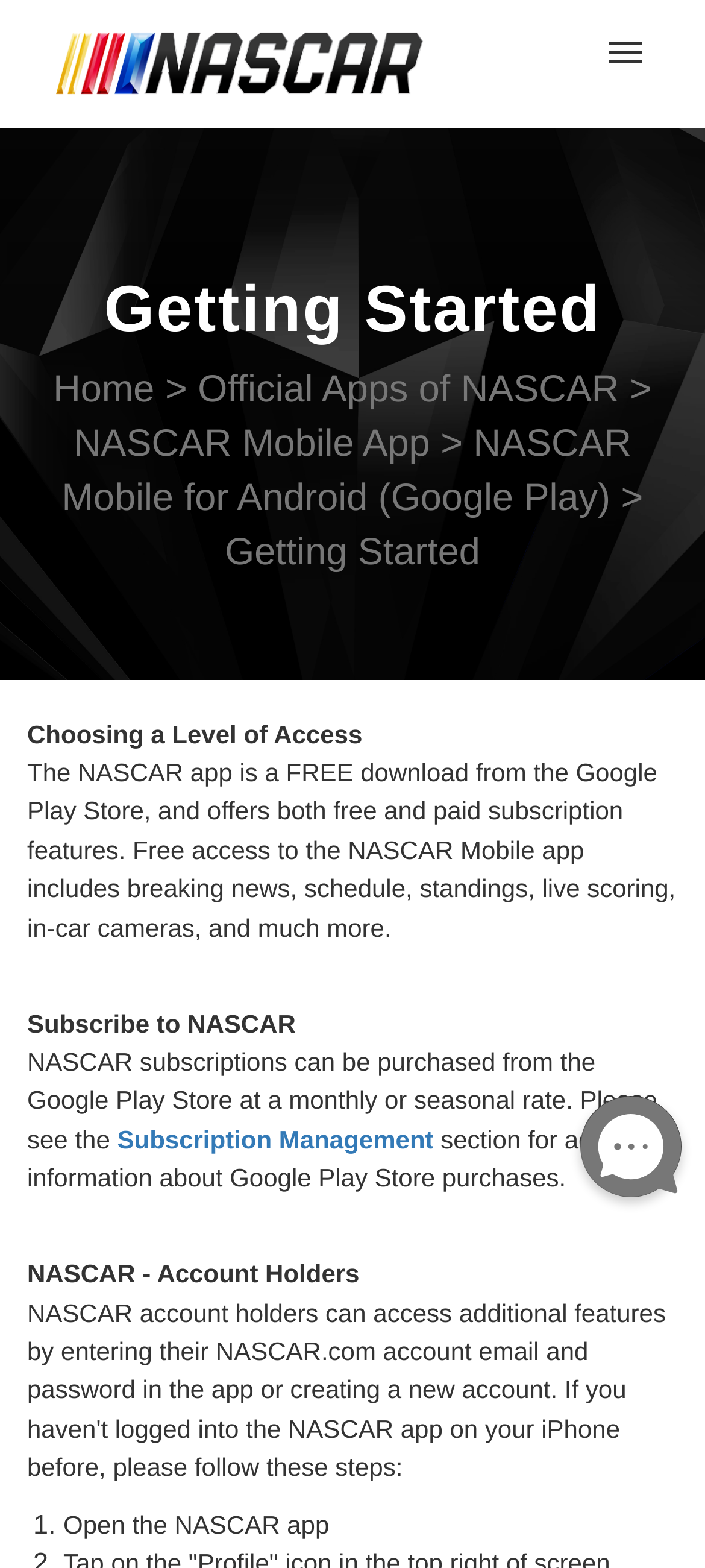Where can NASCAR subscriptions be purchased?
Please give a detailed and thorough answer to the question, covering all relevant points.

The static text 'NASCAR subscriptions can be purchased from the Google Play Store at a monthly or seasonal rate.' indicates that the Google Play Store is the platform where NASCAR subscriptions can be purchased.